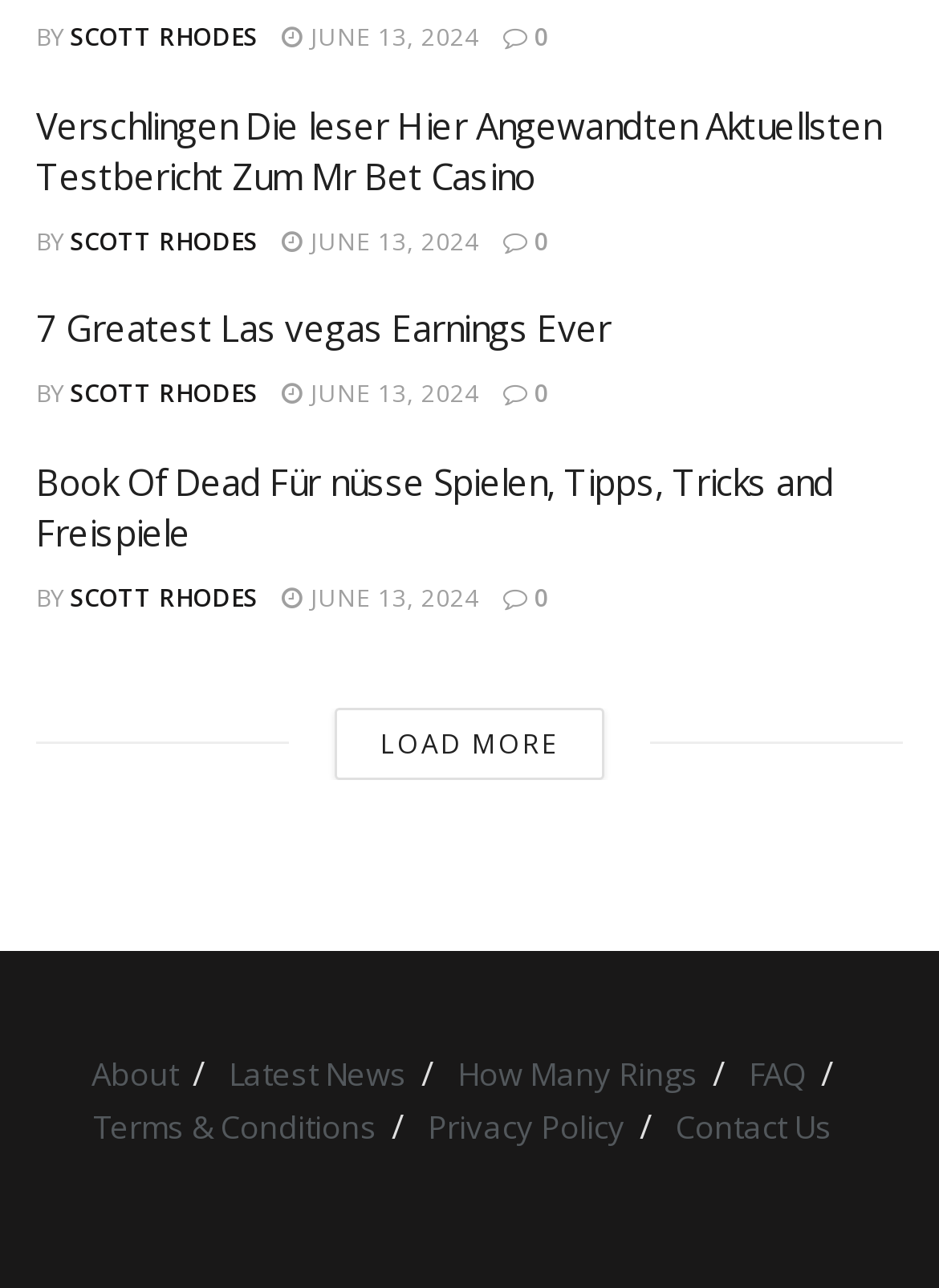Locate the bounding box coordinates of the element I should click to achieve the following instruction: "Visit the 'About' page".

[0.097, 0.817, 0.19, 0.85]